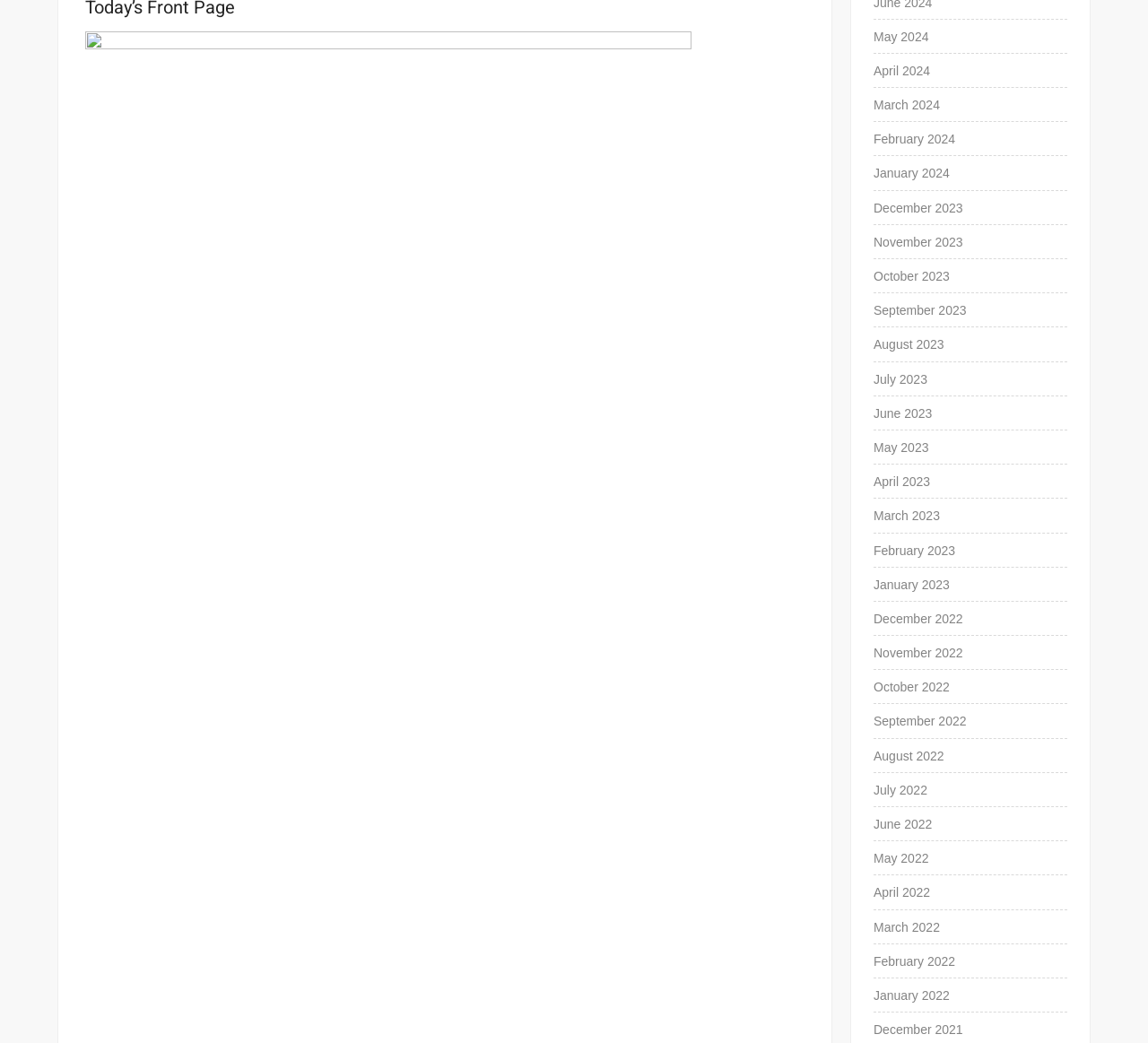How many months are listed in total?
Provide a one-word or short-phrase answer based on the image.

24